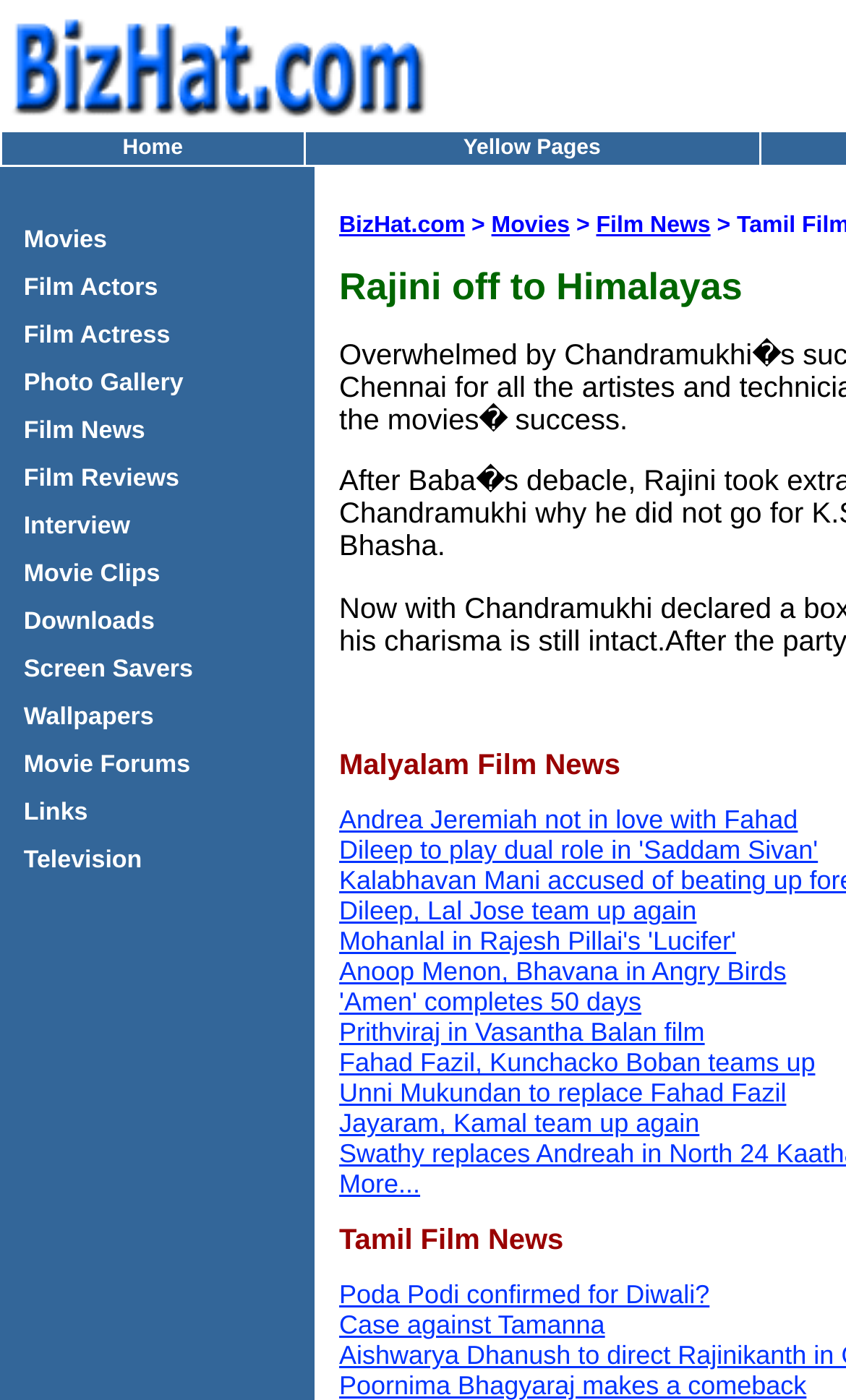What is the last category of film-related content available on the website?
With the help of the image, please provide a detailed response to the question.

The last category of film-related content available on the website can be found at the bottom of the table layout on the left side of the webpage. The last category is Television, which is a link that can be clicked to access related content.